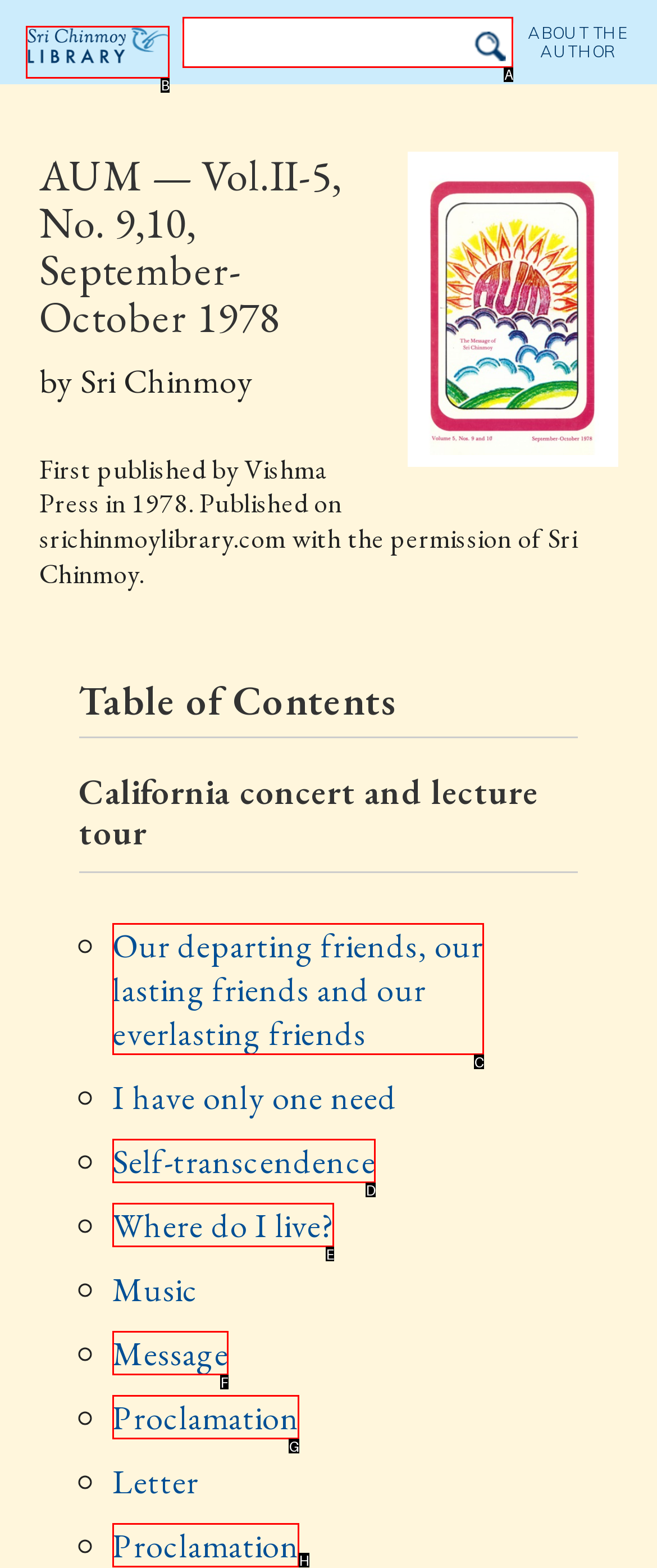Please identify the correct UI element to click for the task: Search for something Respond with the letter of the appropriate option.

A